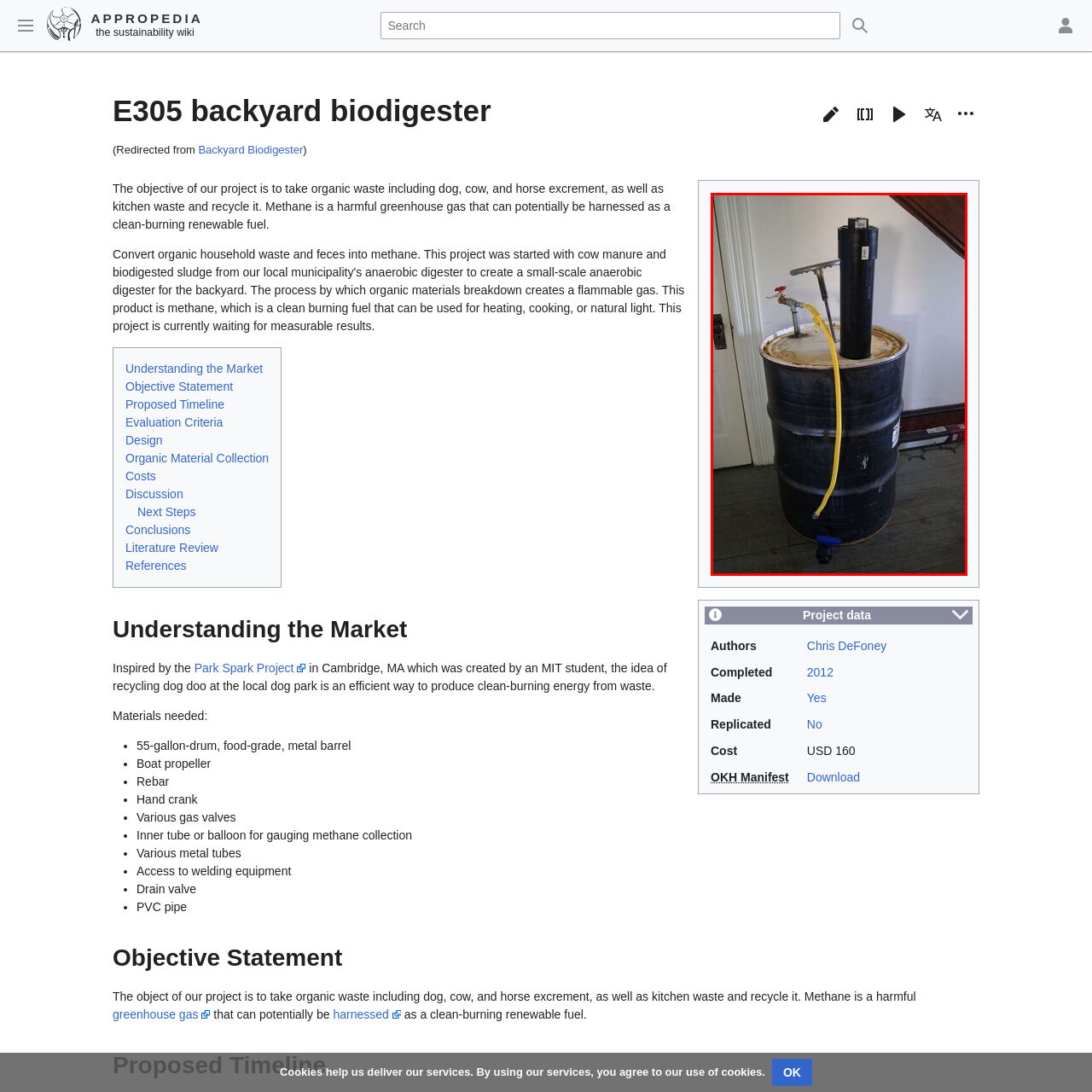Study the image inside the red outline, What is the purpose of the bright yellow hose? 
Respond with a brief word or phrase.

Transferring produced gas